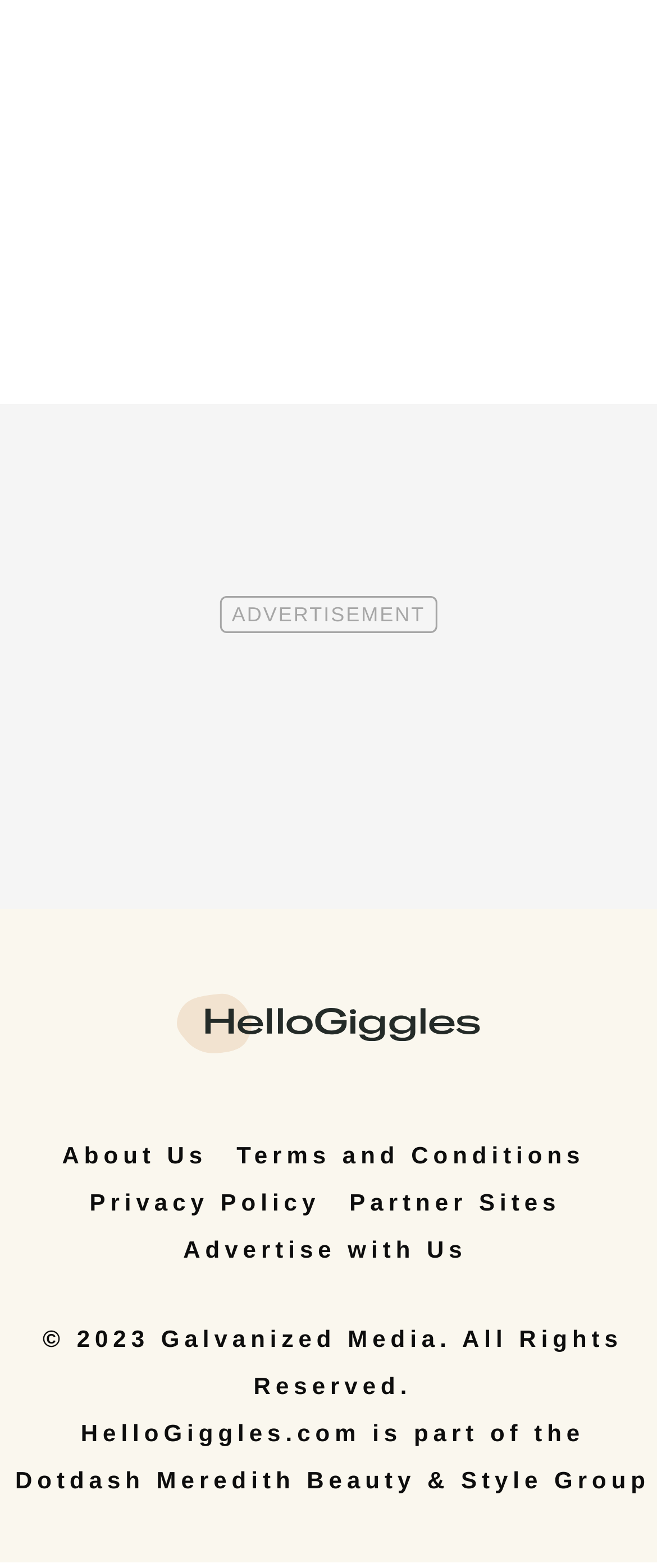Bounding box coordinates are specified in the format (top-left x, top-left y, bottom-right x, bottom-right y). All values are floating point numbers bounded between 0 and 1. Please provide the bounding box coordinate of the region this sentence describes: title="HelloGiggles"

[0.269, 0.689, 0.731, 0.705]